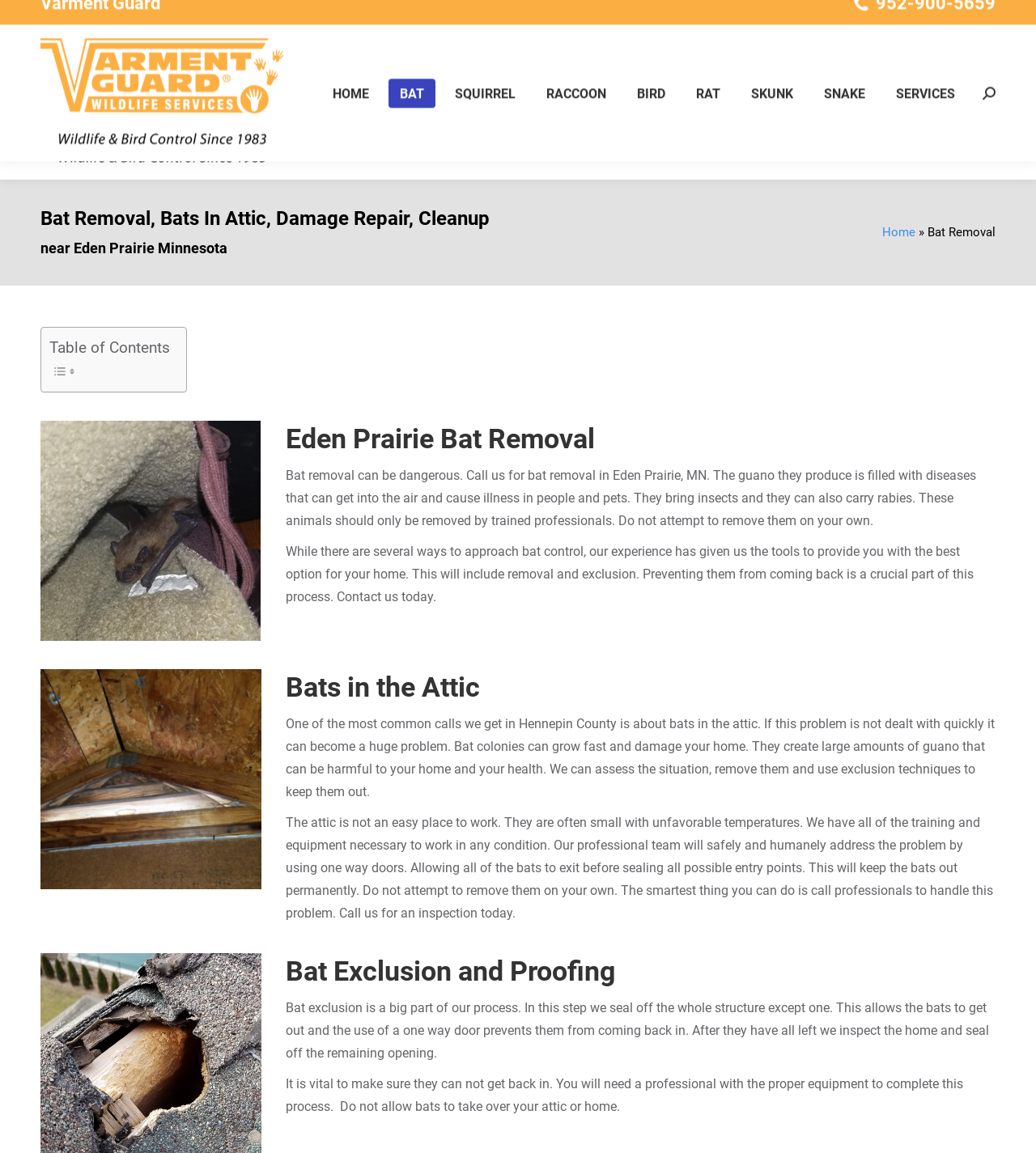Identify the bounding box coordinates for the region of the element that should be clicked to carry out the instruction: "Go to the top of the page". The bounding box coordinates should be four float numbers between 0 and 1, i.e., [left, top, right, bottom].

[0.961, 0.863, 0.992, 0.891]